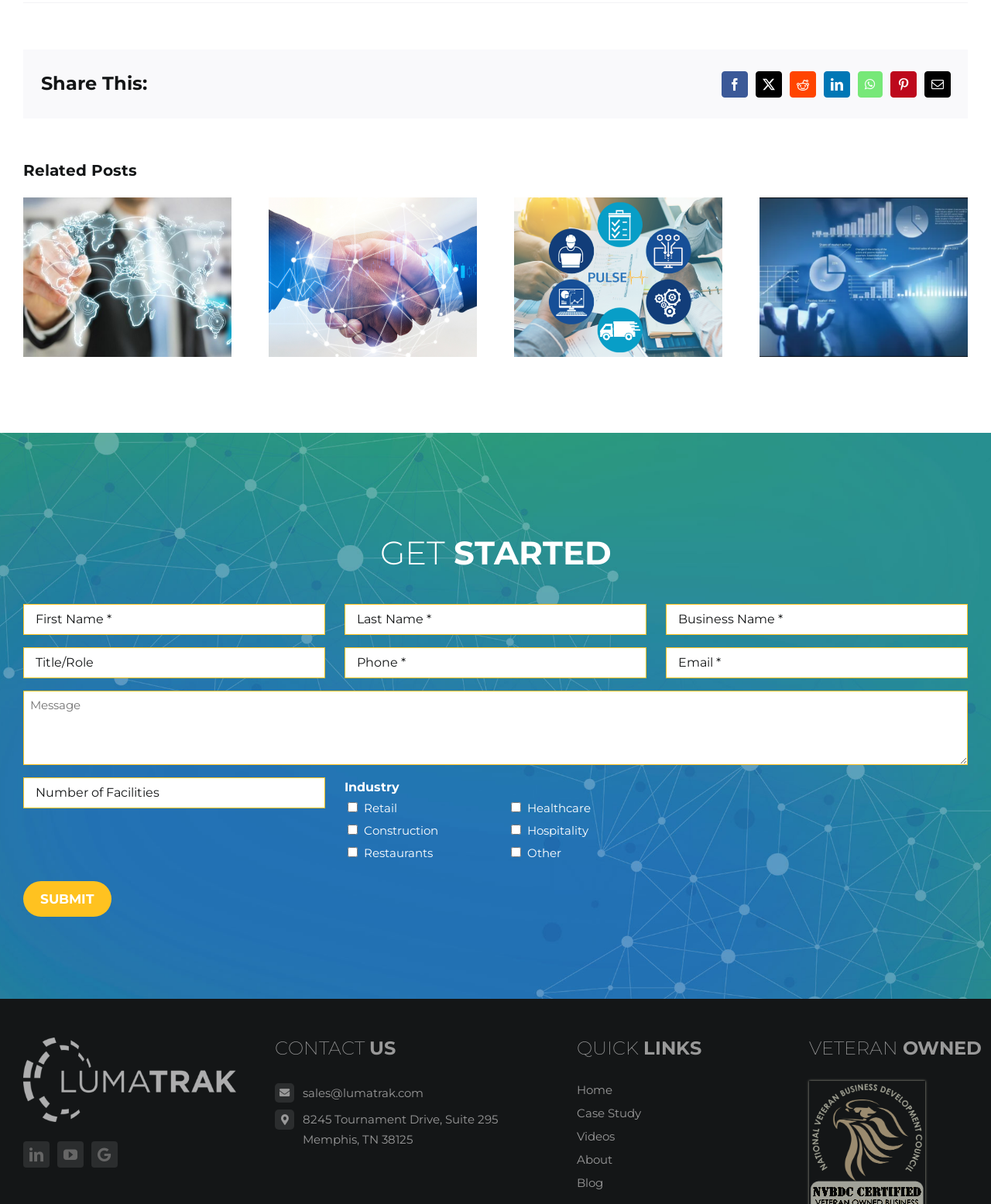Use a single word or phrase to answer this question: 
What is the required information to submit the form?

First Name, Last Name, Business Name, Phone, Email